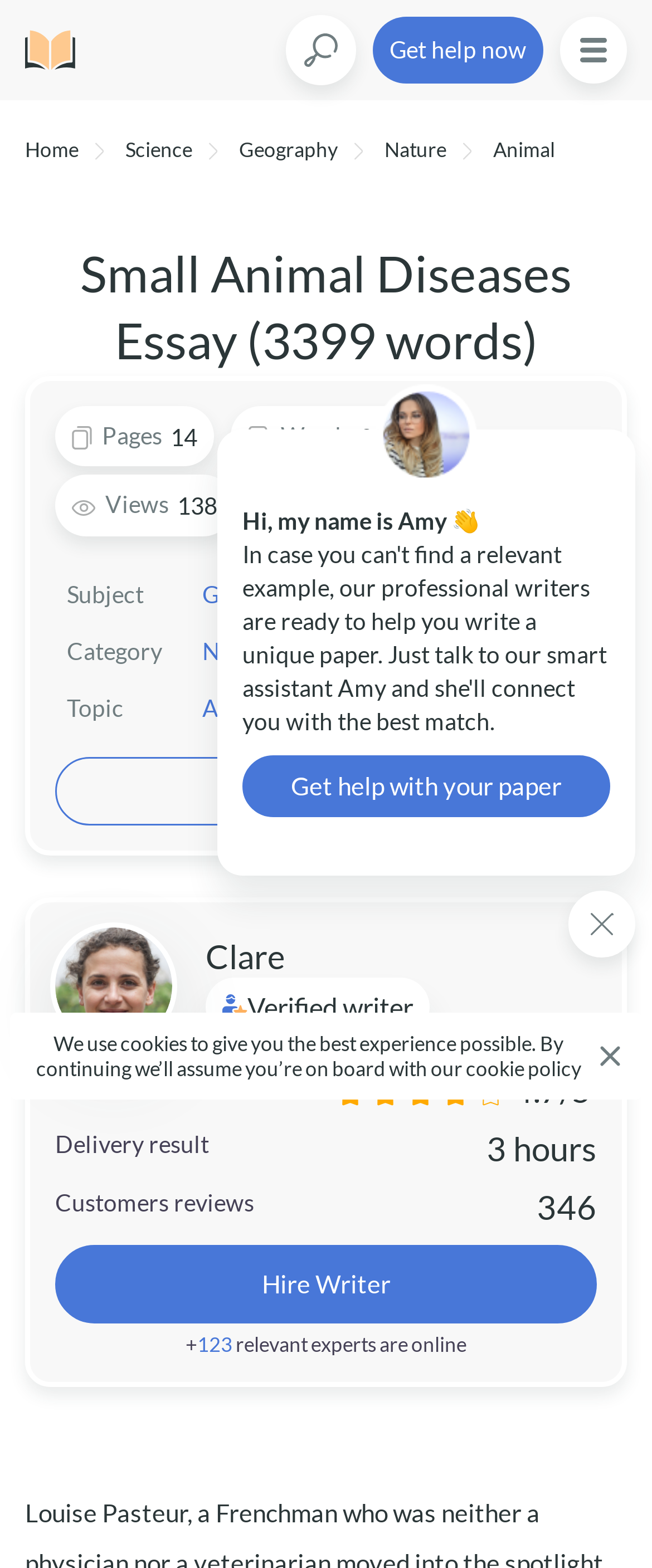Give a detailed account of the webpage.

This webpage is about a free essay example on "Small Animal Diseases" provided by Artscolumbia. At the top left corner, there is the Artscolumbia logo, and next to it, a search button. On the top right corner, there is a menu button. Below the logo, there is a horizontal navigation bar with links to different categories, including Home, Science, Geography, Nature, and Animal.

The main content of the webpage is a detailed description of the essay, including its title, "Small Animal Diseases Essay (3399 words)", and its metadata, such as the number of pages (14), words (3399), and views (138). There are also links to related subjects, including Geography, Nature, and Animal.

Below the metadata, there is a section with information about the writer, including their name, Clare, and their rating (4.7/5). There is also a section with customer reviews, indicating that 346 customers have reviewed the writer.

On the right side of the webpage, there is a call-to-action button, "Hire Writer", and a message indicating that relevant experts are online. At the bottom of the webpage, there is a message about the use of cookies, with a link to the cookie policy. There is also a close button to dismiss this message.

Throughout the webpage, there are various images, including icons for the search button, menu button, and rating stars. There is also an image of a person, Amy, with a greeting message.